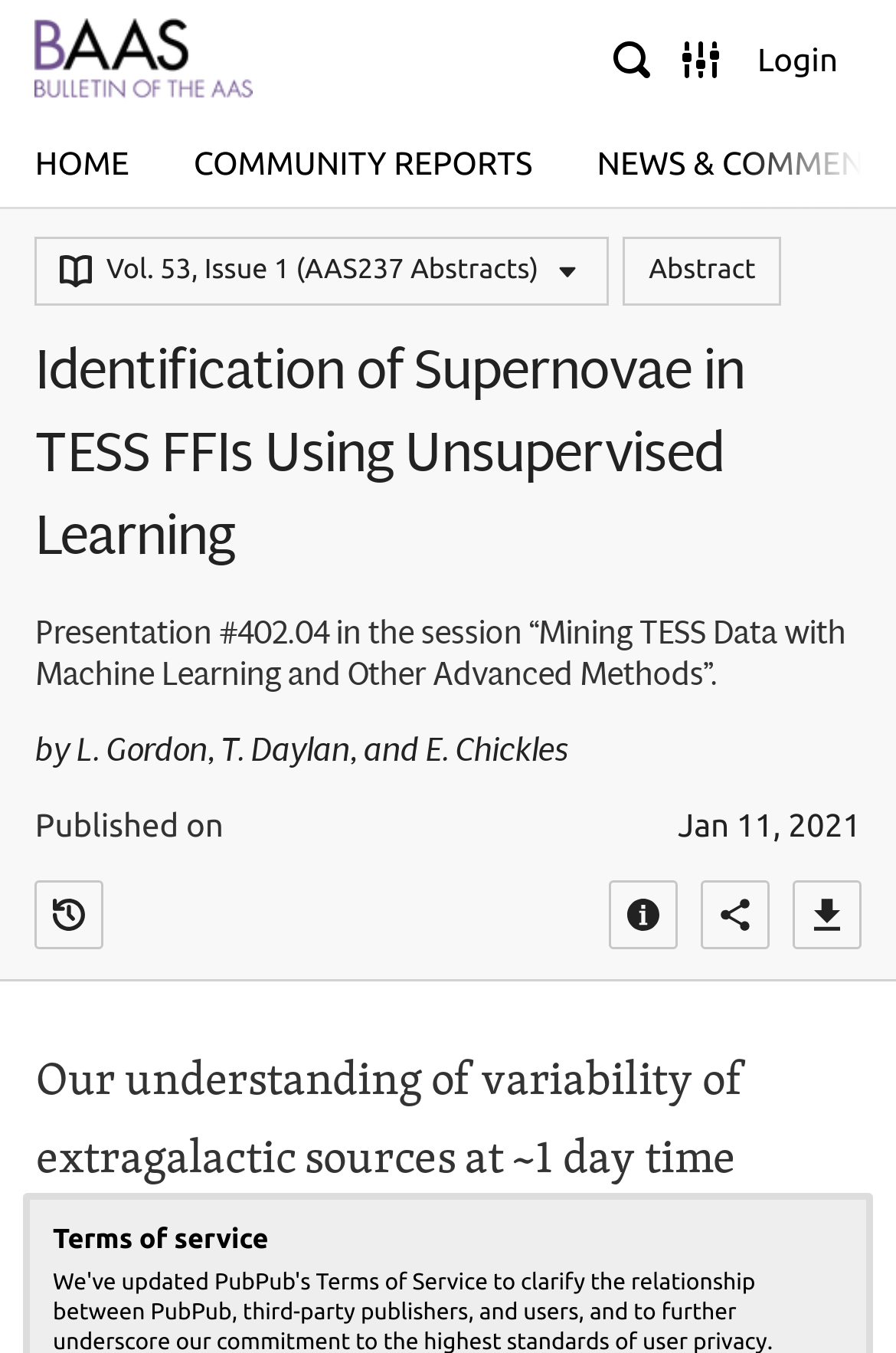Offer a meticulous description of the webpage's structure and content.

This webpage appears to be an abstract page for a presentation titled "Identification of Supernovae in TESS FFIs Using Unsupervised Learning" in the session "Mining TESS Data with Machine Learning and Other Advanced Methods". 

At the top of the page, there are several navigation buttons and links, including "Terms of service", "Bulletin of the AAS", "Search", "Dashboard menu", and "Login". These elements are positioned horizontally across the top of the page.

Below the navigation bar, there are several links, including "HOME" and "COMMUNITY REPORTS", which are positioned horizontally. 

The main content of the page is divided into two sections. On the left side, there is a section with a heading that matches the title of the presentation. Below the heading, there is a paragraph of text that describes the presentation, including the authors' names, L. Gordon, T. Daylan, and E. Chickles. 

On the right side, there is a section with a button labeled "Browse this collection" and an image. Below this button, there is a link labeled "Abstract". 

Further down the page, there is a section with the publication date, "Jan 11, 2021". 

At the bottom of the page, there are four buttons with images, which are positioned horizontally.